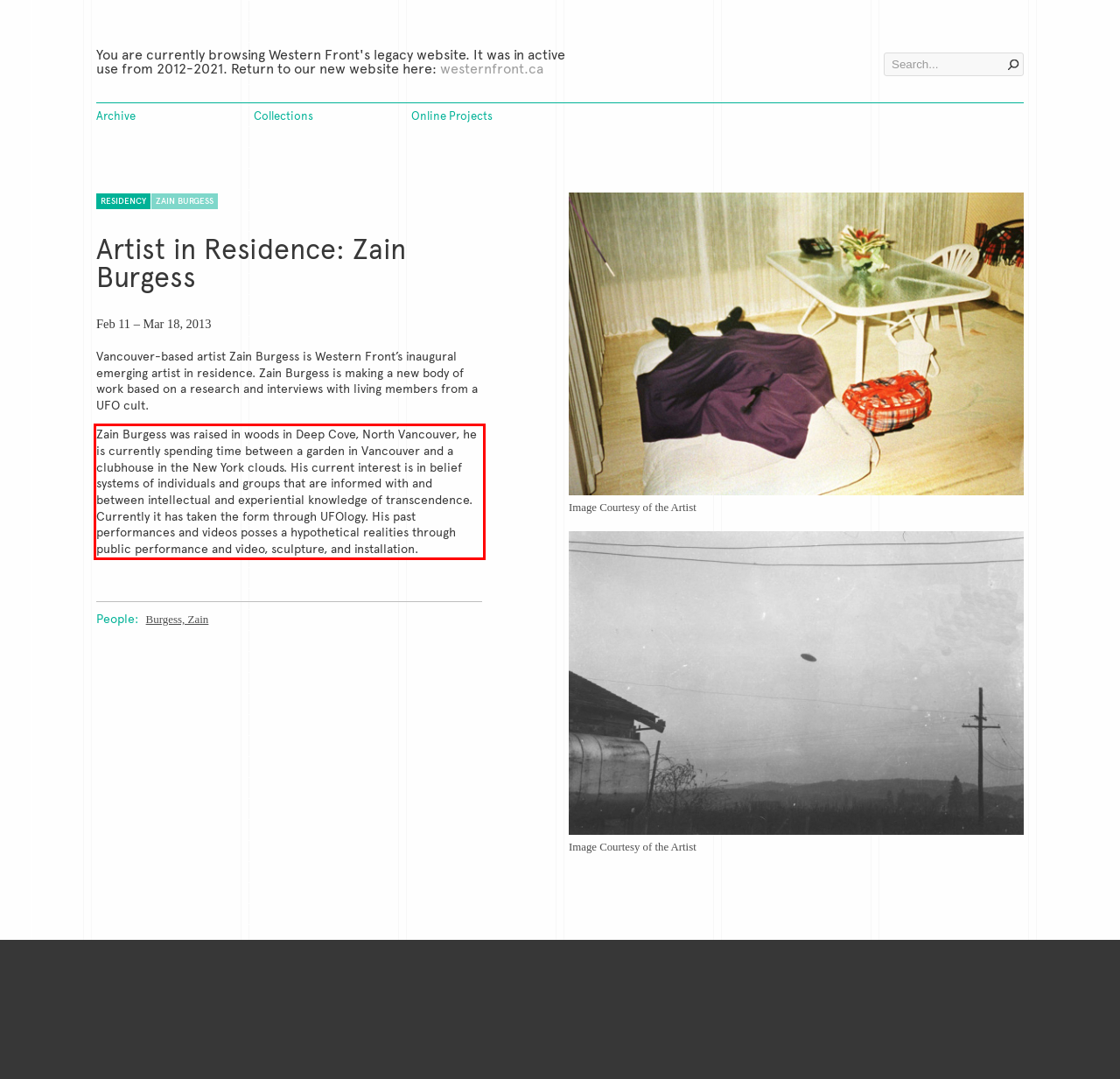Analyze the red bounding box in the provided webpage screenshot and generate the text content contained within.

Zain Burgess was raised in woods in Deep Cove, North Vancouver, he is currently spending time between a garden in Vancouver and a clubhouse in the New York clouds. His current interest is in belief systems of individuals and groups that are informed with and between intellectual and experiential knowledge of transcendence. Currently it has taken the form through UFOlogy. His past performances and videos posses a hypothetical realities through public performance and video, sculpture, and installation.